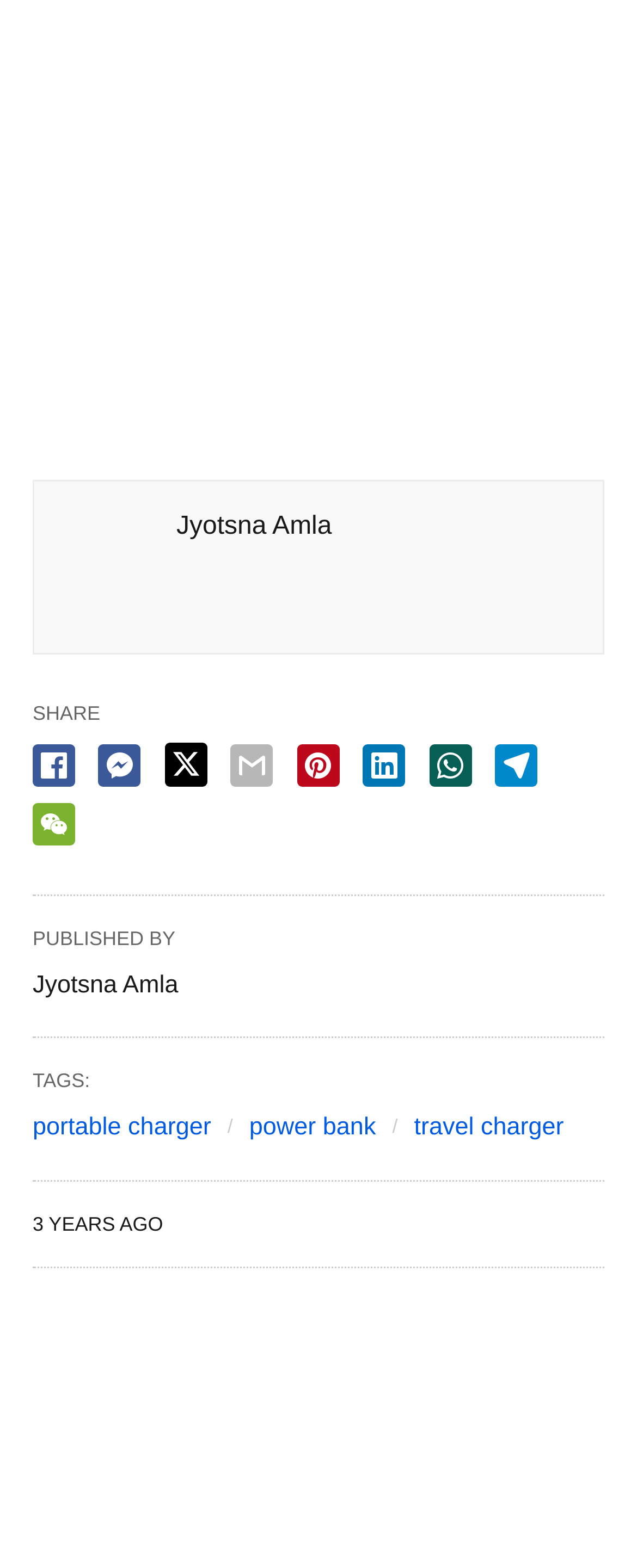Please identify the bounding box coordinates of the clickable area that will fulfill the following instruction: "Share on Facebook". The coordinates should be in the format of four float numbers between 0 and 1, i.e., [left, top, right, bottom].

[0.051, 0.474, 0.118, 0.501]